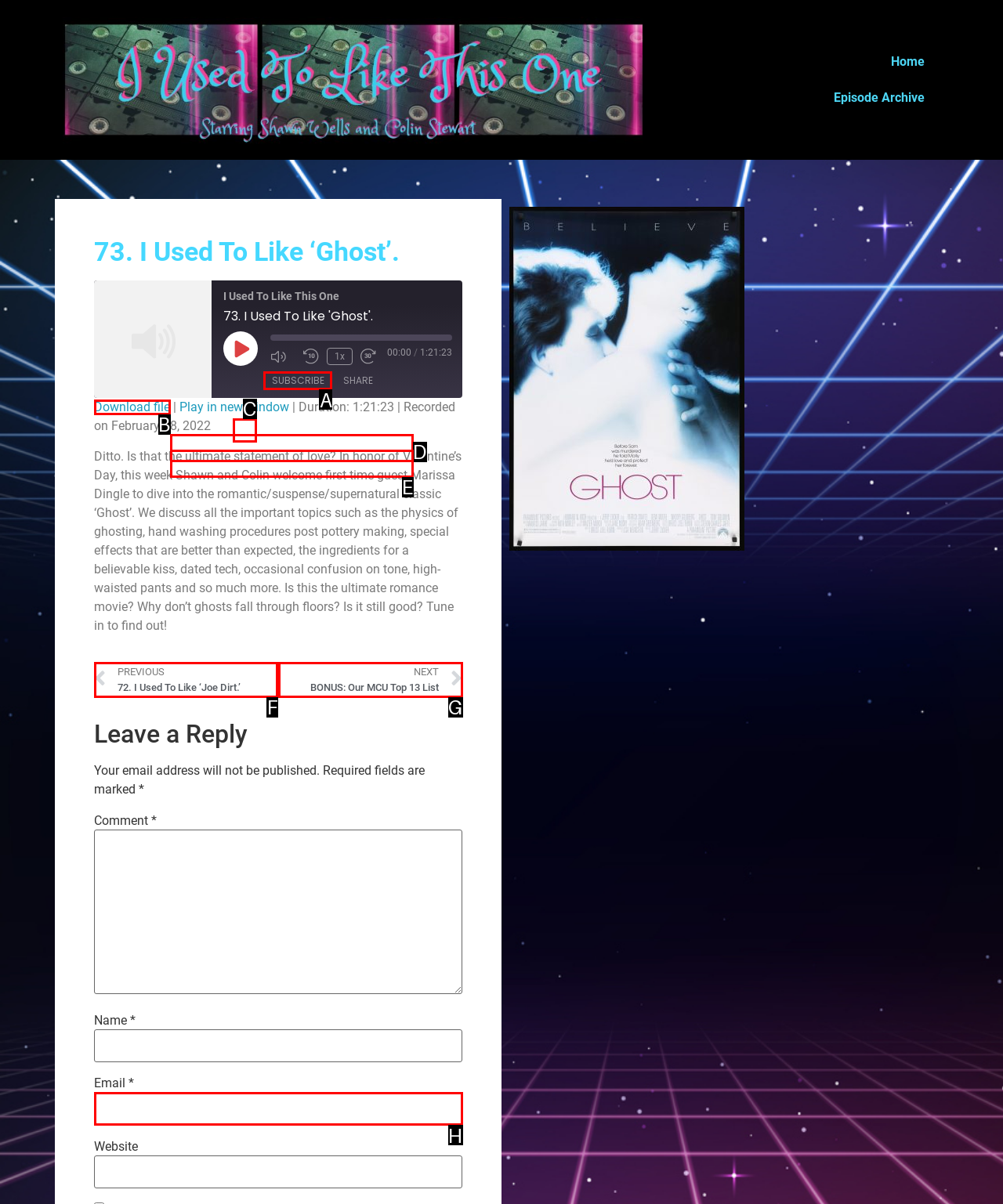Choose the HTML element you need to click to achieve the following task: Subscribe to the podcast
Respond with the letter of the selected option from the given choices directly.

A